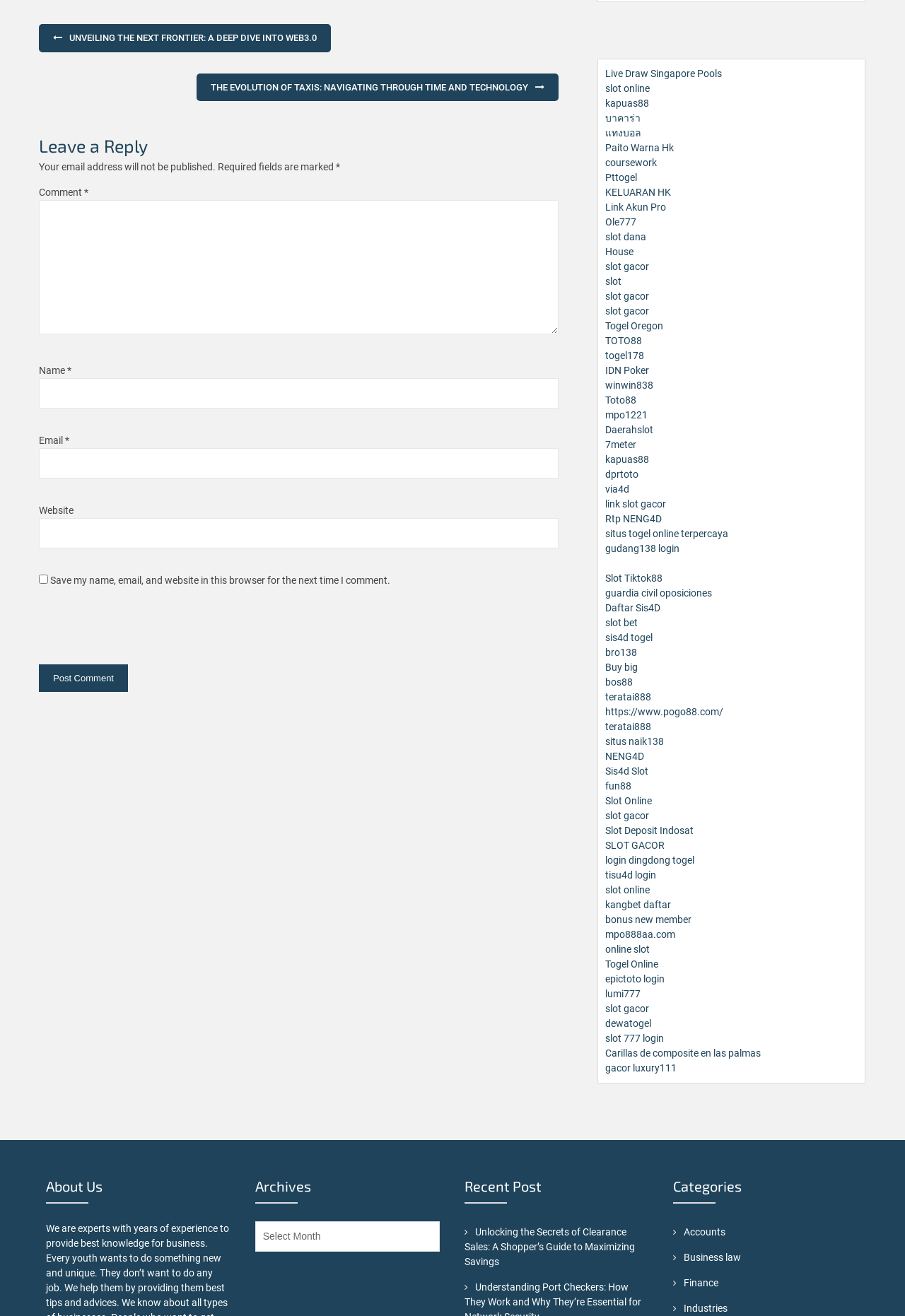Kindly determine the bounding box coordinates for the area that needs to be clicked to execute this instruction: "Click the 'Post Comment' button".

[0.043, 0.505, 0.141, 0.526]